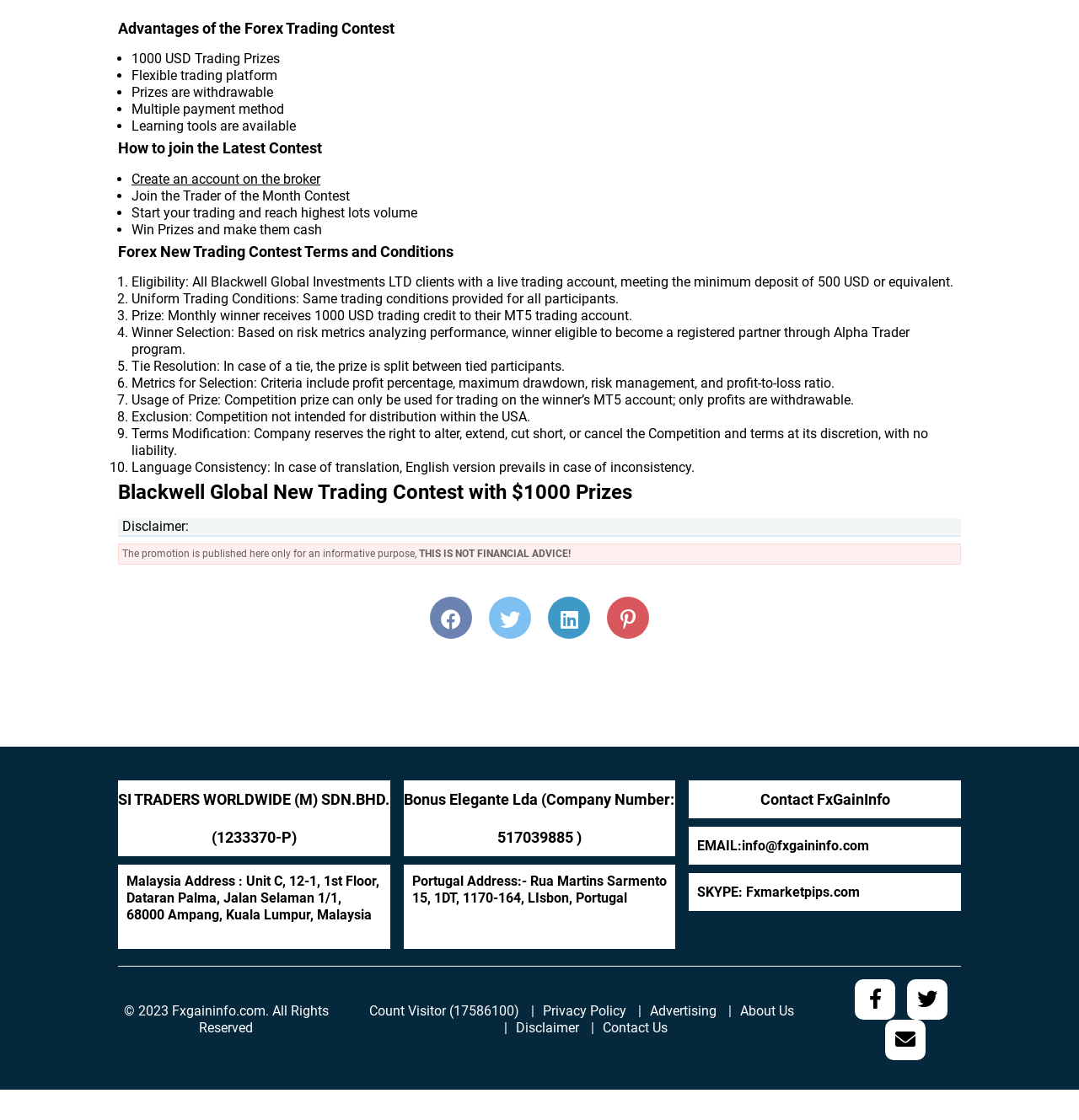What is the purpose of the competition?
Examine the image and give a concise answer in one word or a short phrase.

To become a registered partner